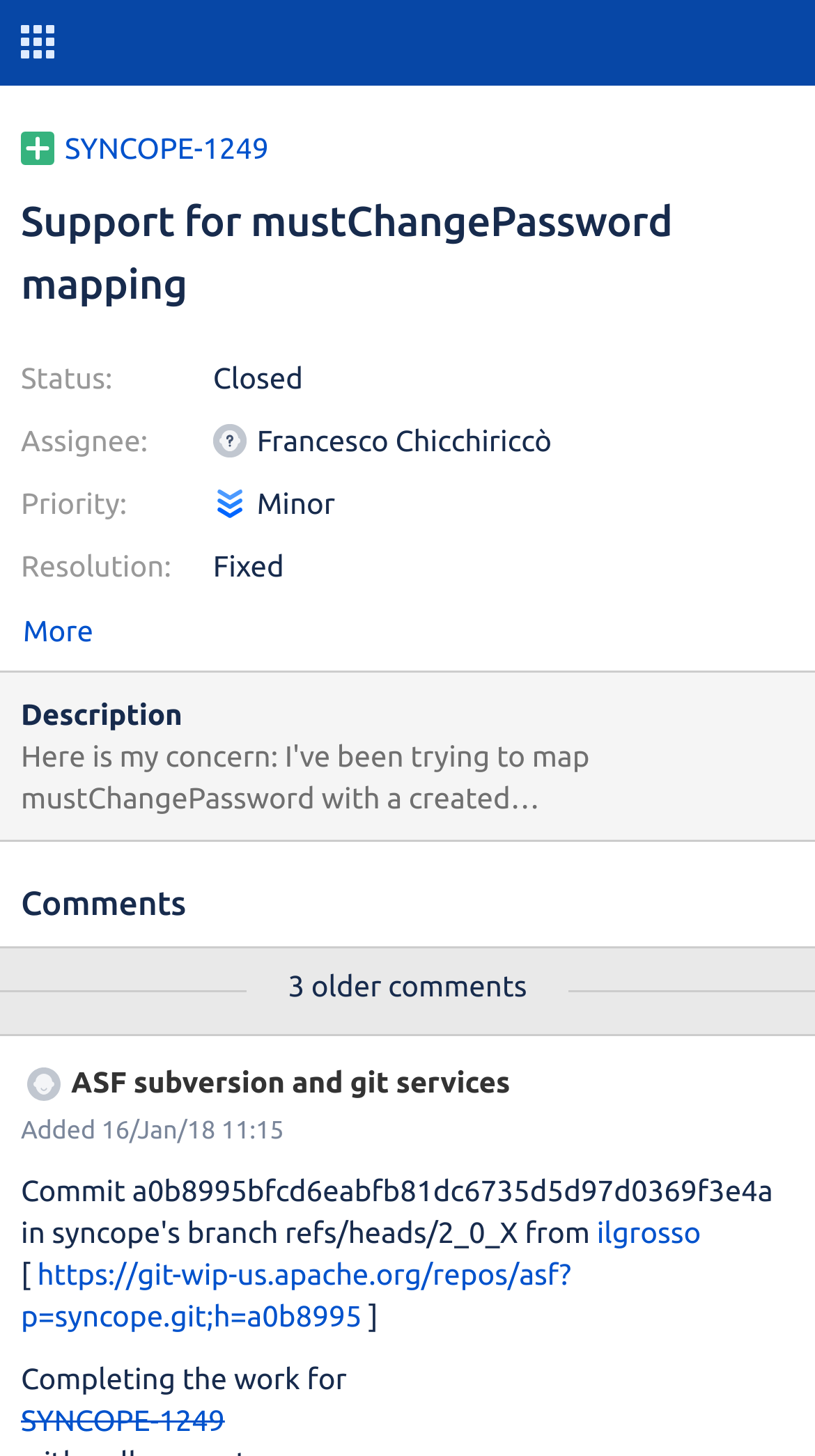Locate the bounding box of the UI element described in the following text: "SYNCOPE-1249".

[0.079, 0.089, 0.33, 0.112]